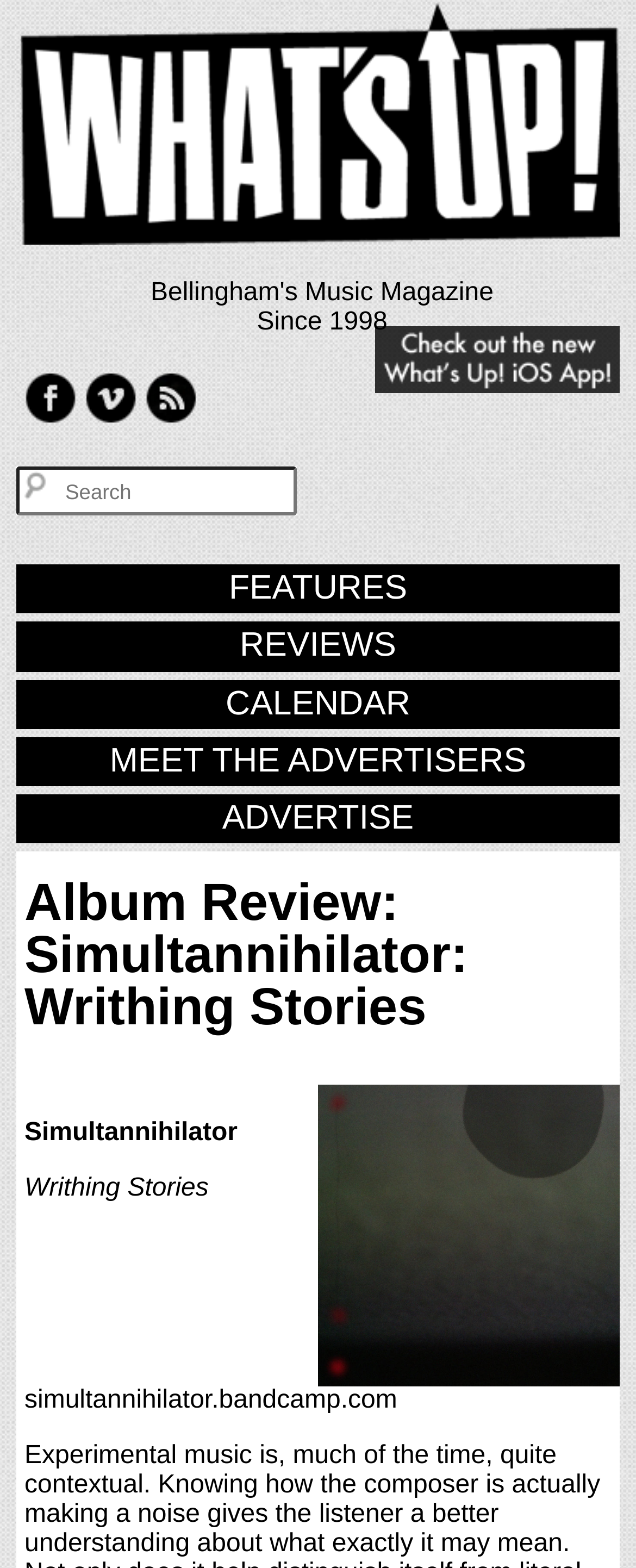Select the bounding box coordinates of the element I need to click to carry out the following instruction: "Go to FEATURES page".

[0.026, 0.36, 0.974, 0.391]